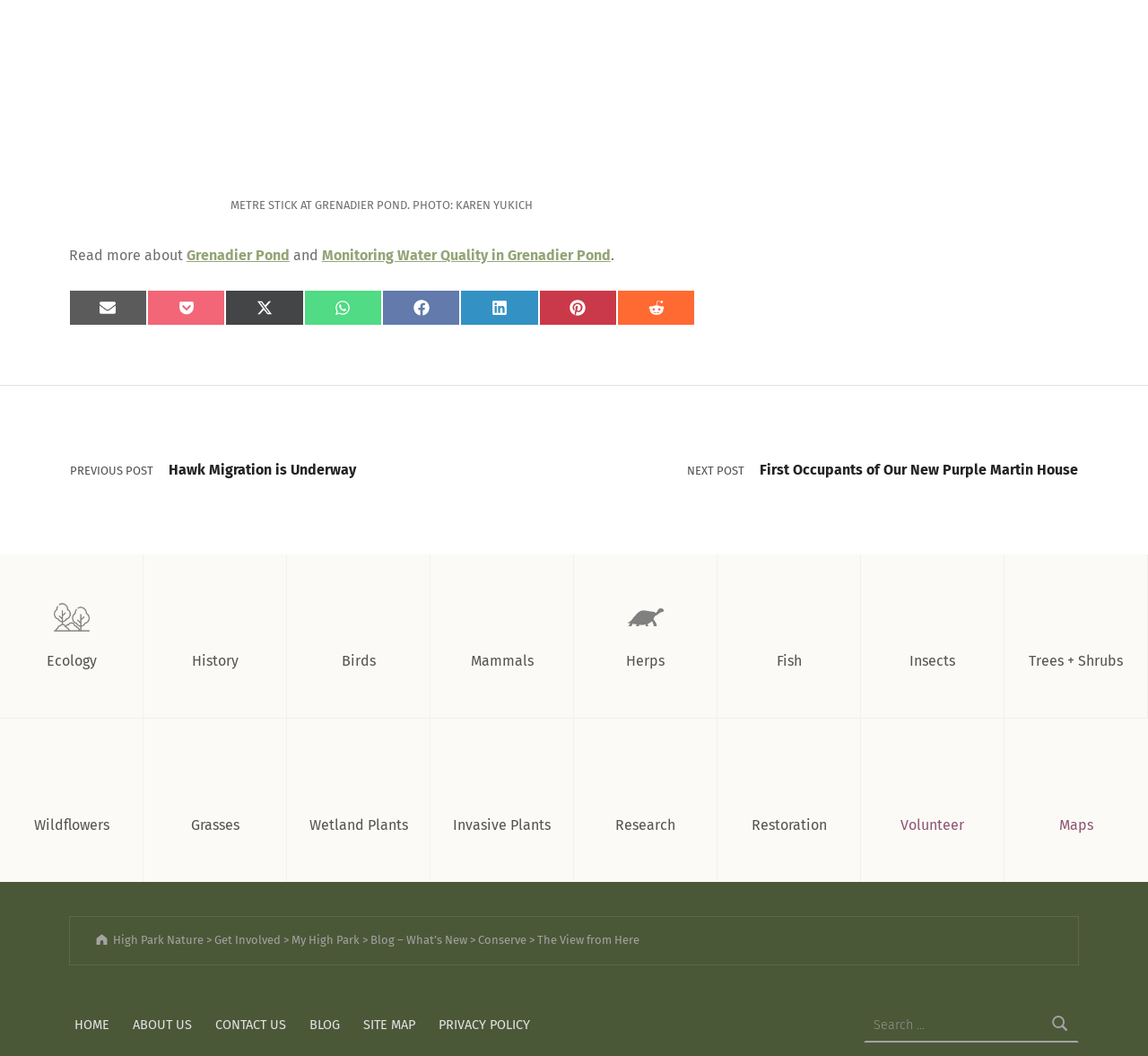Determine the coordinates of the bounding box for the clickable area needed to execute this instruction: "Read more about Grenadier Pond".

[0.162, 0.233, 0.252, 0.25]